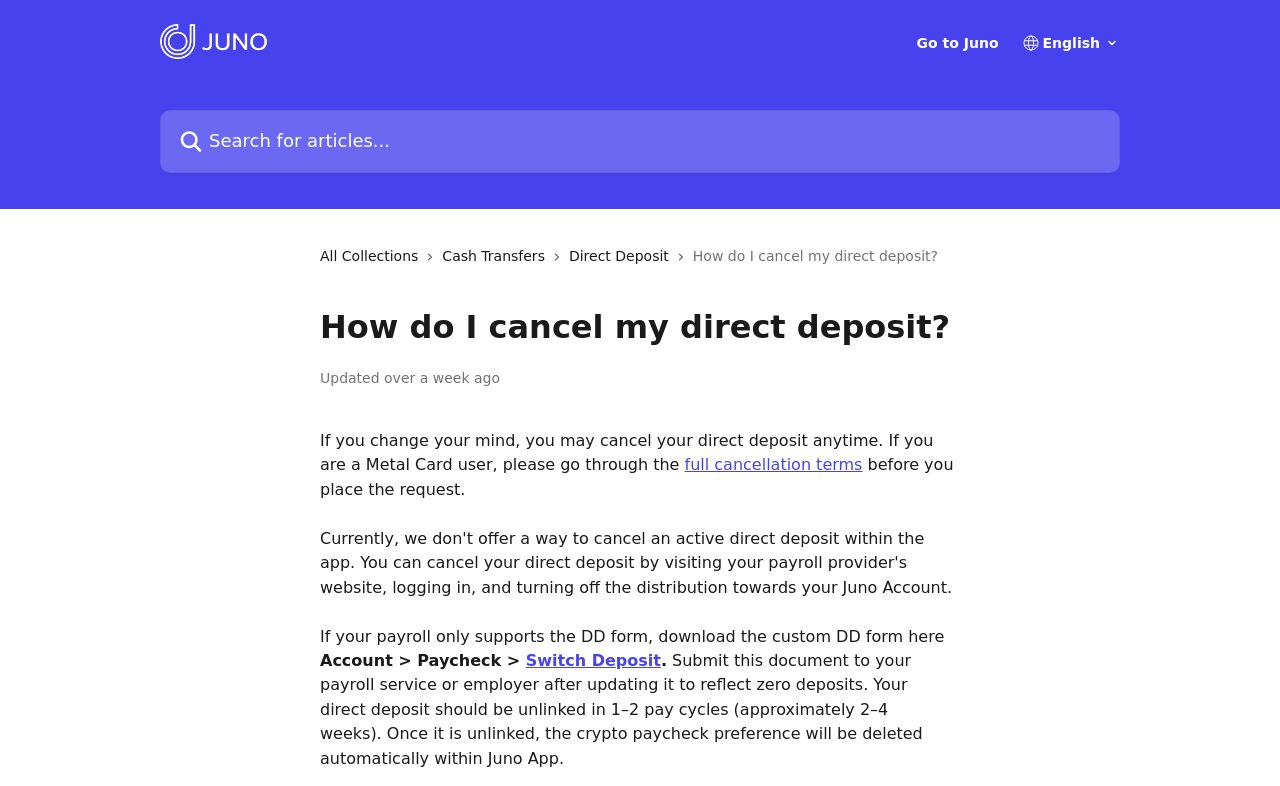Bounding box coordinates are to be given in the format (top-left x, top-left y, bottom-right x, bottom-right y). All values must be floating point numbers between 0 and 1. Provide the bounding box coordinate for the UI element described as: name="q" placeholder="Search for articles..."

[0.125, 0.14, 0.875, 0.22]